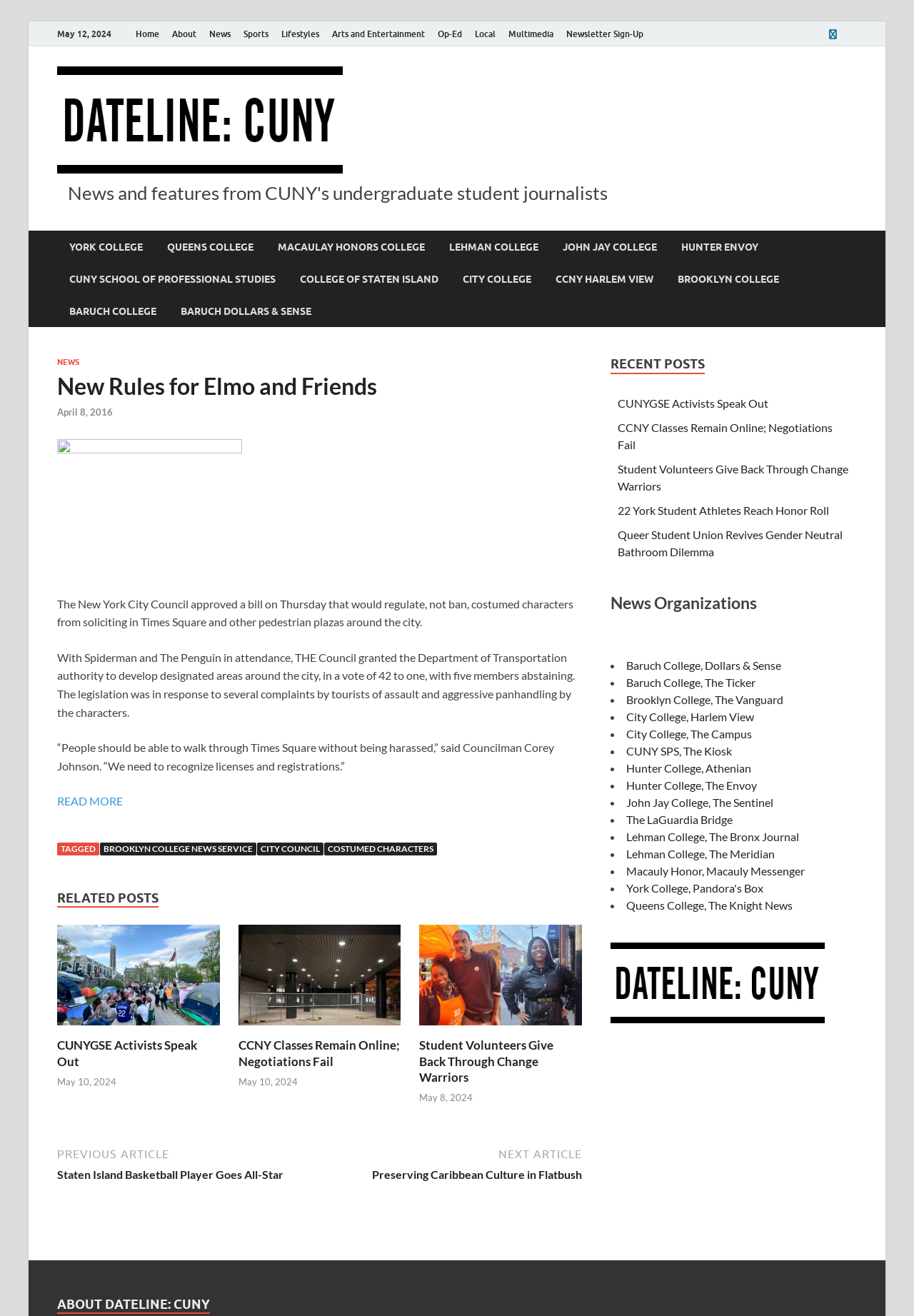Using details from the image, please answer the following question comprehensively:
How many links are there in the 'RELATED POSTS' section?

I counted the number of links in the 'RELATED POSTS' section, which are 'the encampment at city college', 'CUNYGSE Activists Speak Out', 'Fencing up at City College', and 'SPS Change Warriors pose'.